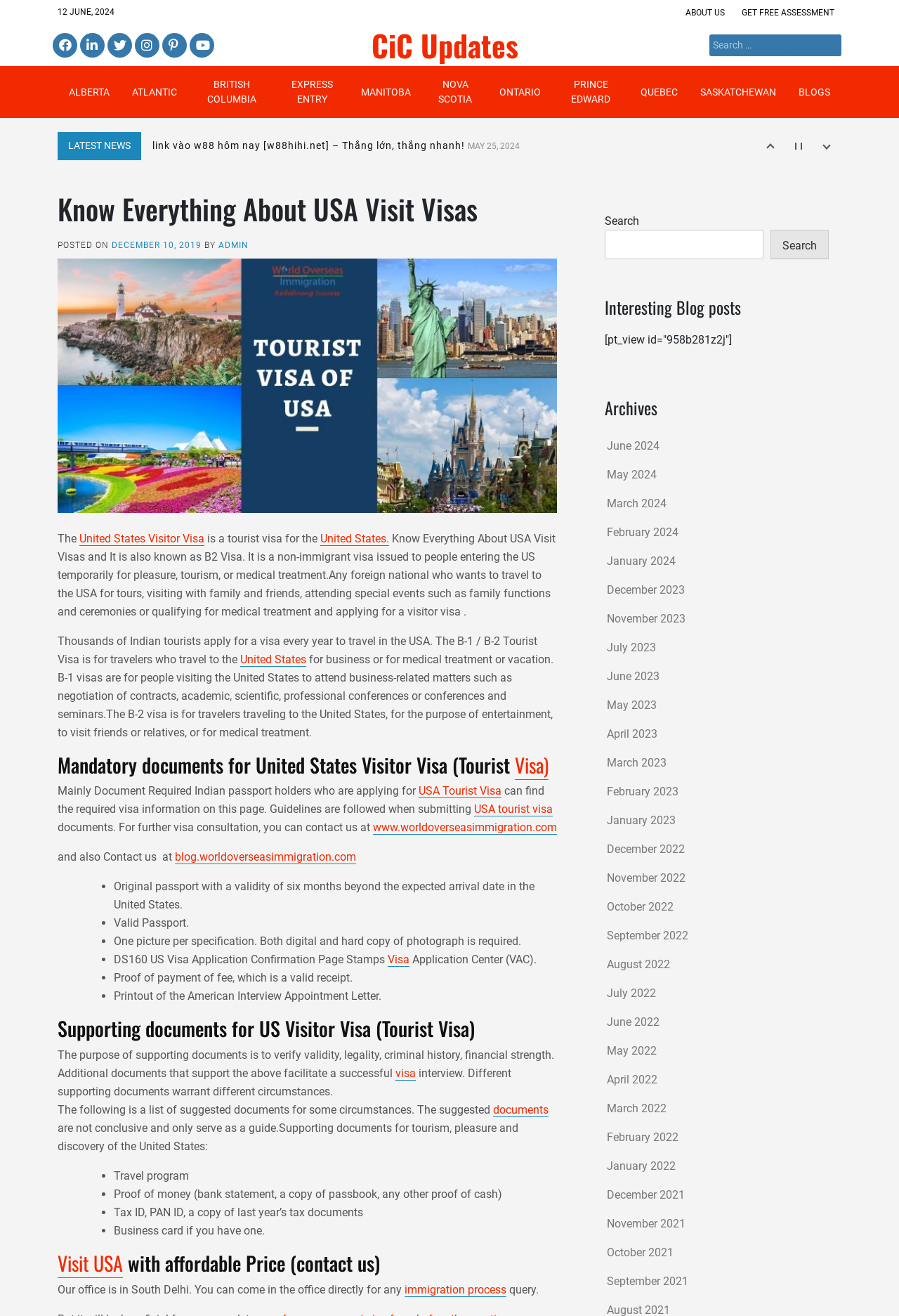Please determine the bounding box coordinates of the element's region to click for the following instruction: "Search for something".

[0.789, 0.026, 0.936, 0.043]